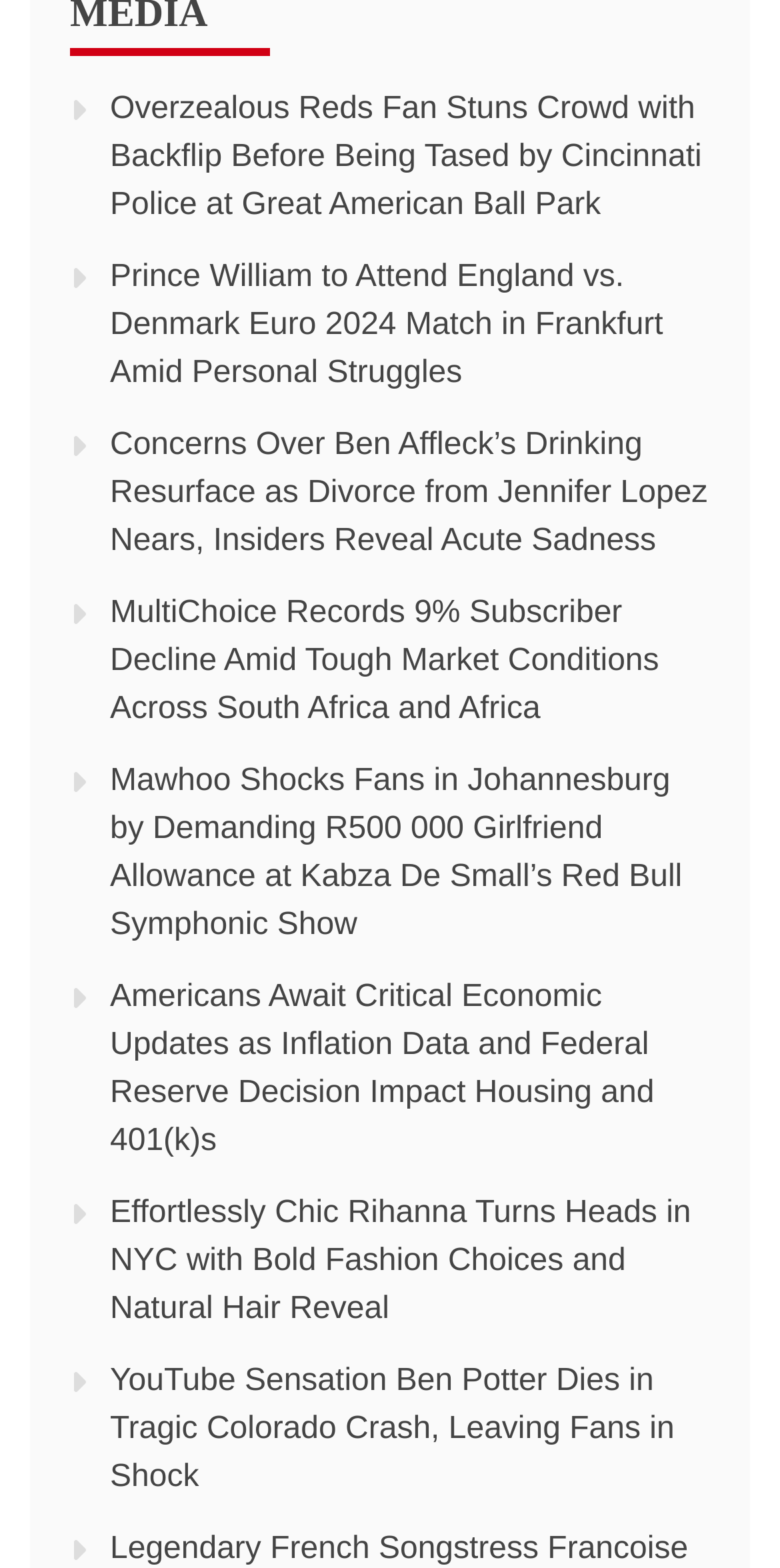What is the topic of the fifth link on the webpage? Based on the image, give a response in one word or a short phrase.

Music